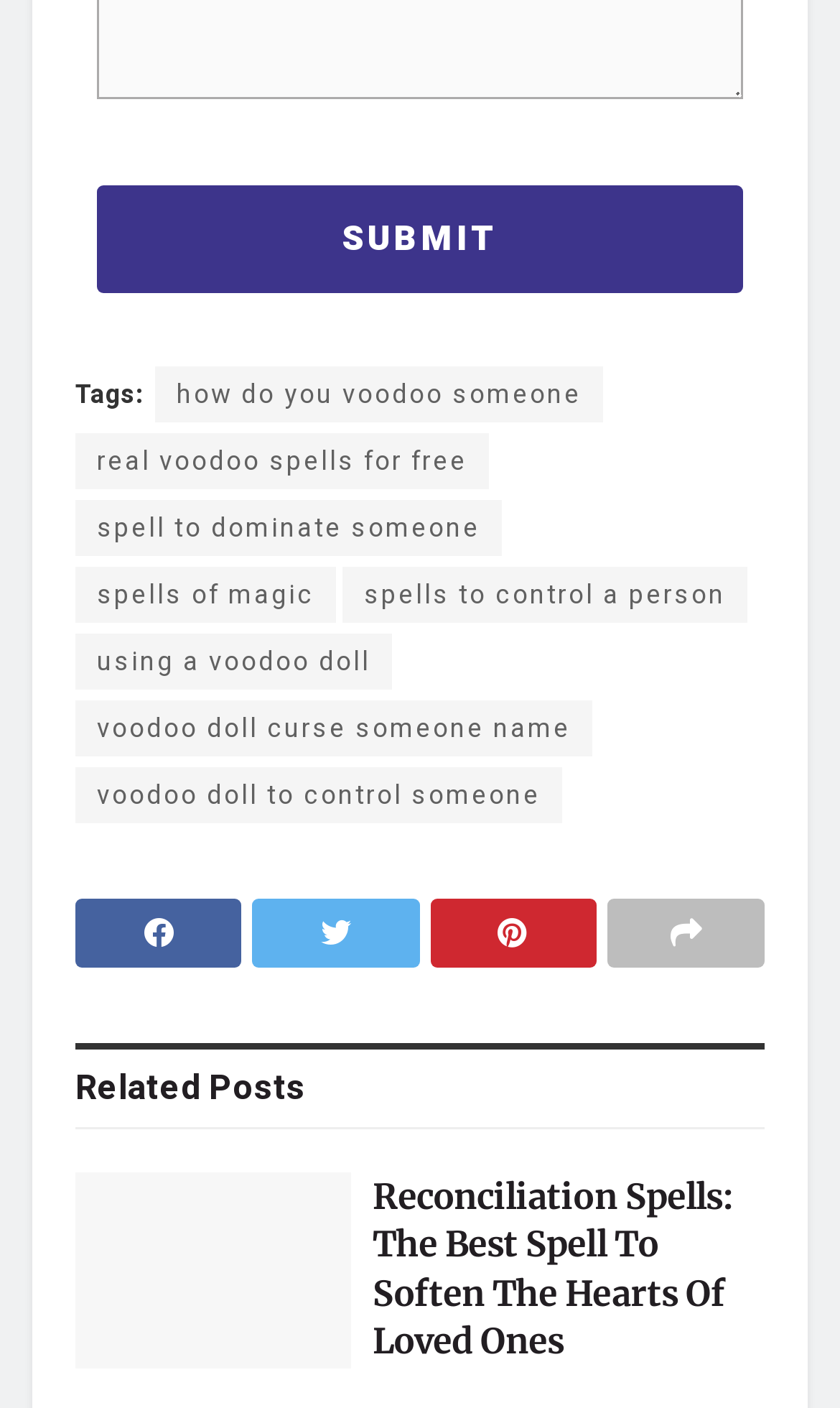Locate the bounding box coordinates of the clickable element to fulfill the following instruction: "explore 'Related Posts'". Provide the coordinates as four float numbers between 0 and 1 in the format [left, top, right, bottom].

[0.09, 0.745, 0.364, 0.8]